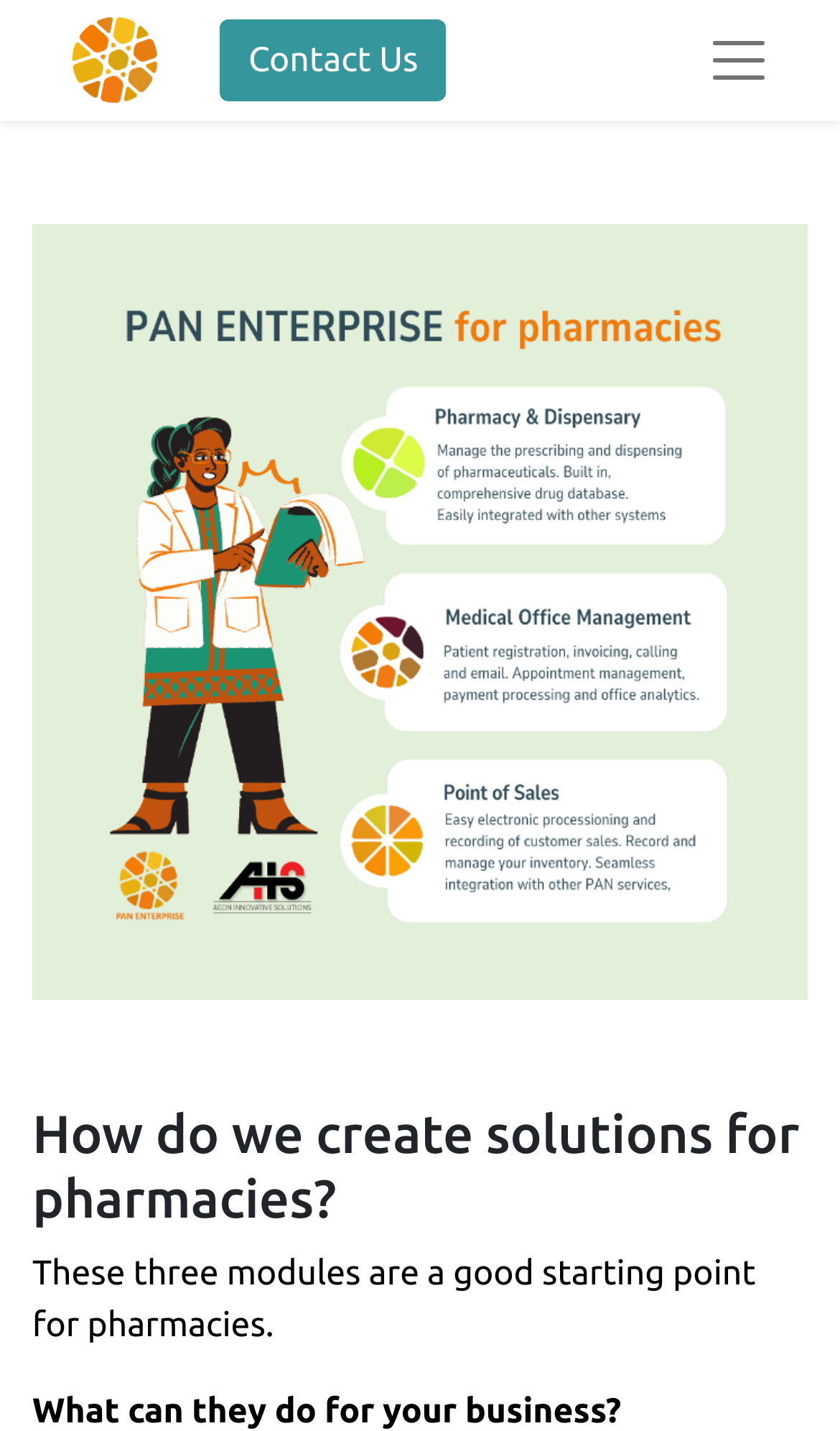Extract the bounding box for the UI element that matches this description: "Contact Us".

[0.262, 0.014, 0.531, 0.071]